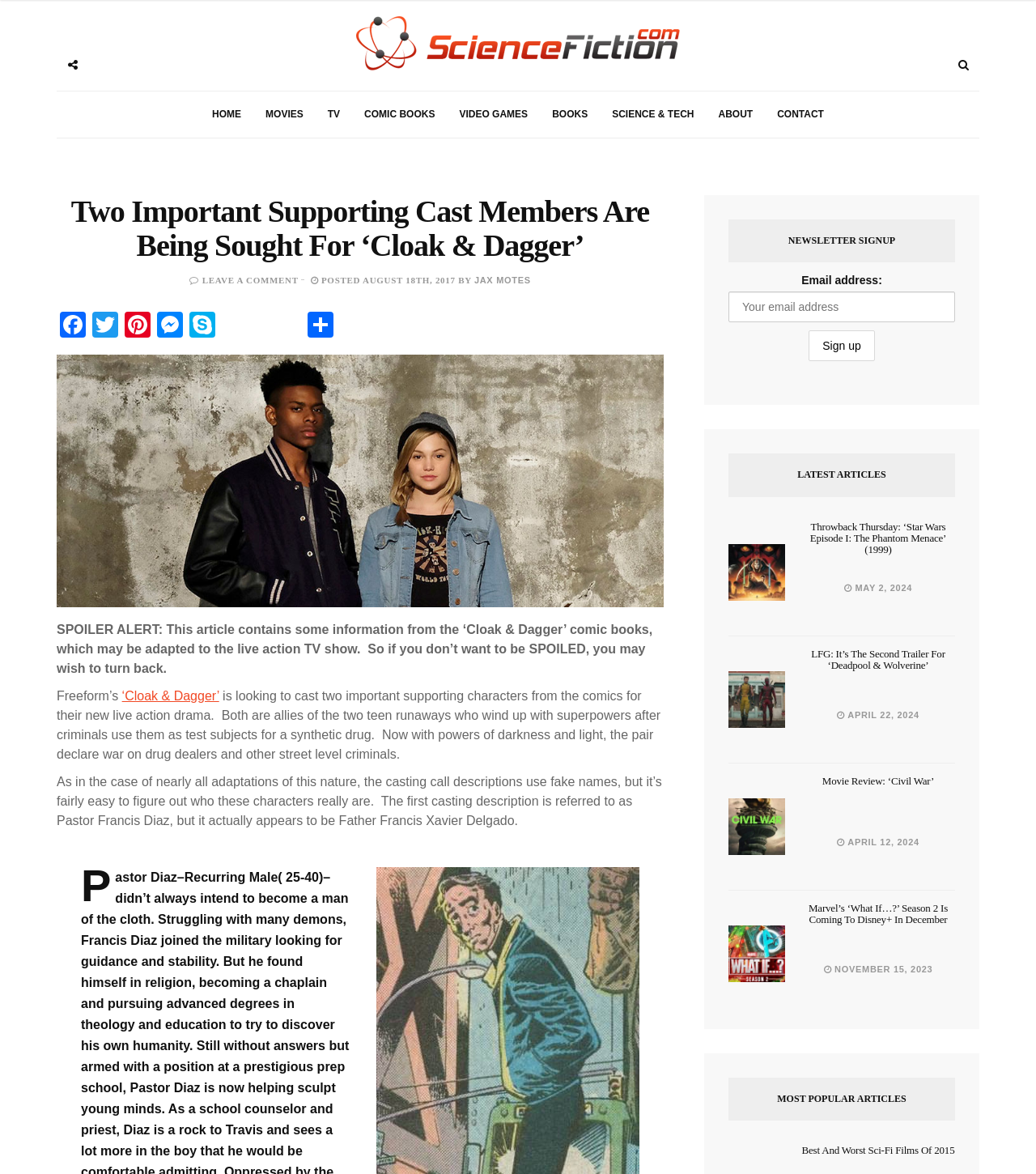Give a short answer to this question using one word or a phrase:
What is the title of the article?

Two Important Supporting Cast Members Are Being Sought For ‘Cloak & Dagger’